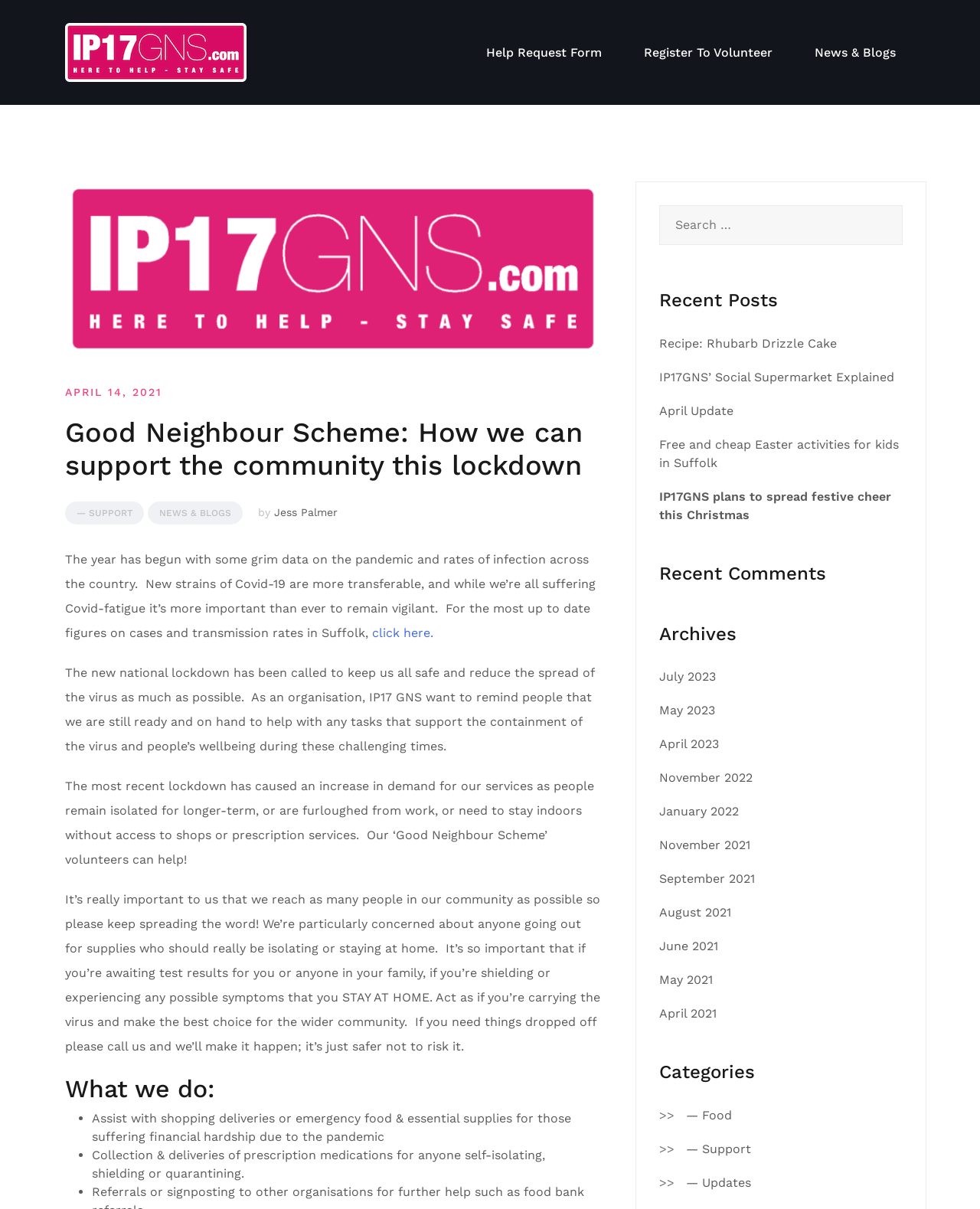Offer an in-depth caption of the entire webpage.

The webpage is about the IP17 Good Neighbour Scheme, which provides support to the community during the lockdown. At the top, there is a navigation menu with links to "About Us", "Help Request Form", "Register To Volunteer", and "News & Blogs". Below the navigation menu, there is a header section with a title "Good Neighbour Scheme: How we can support the community this lockdown" and a subheading "— SUPPORT".

The main content of the webpage is divided into several sections. The first section discusses the current pandemic situation and the importance of remaining vigilant. It also mentions that the organization is ready to help with tasks that support the containment of the virus and people's wellbeing during these challenging times.

The next section, "What we do:", lists the services provided by the organization, including assisting with shopping deliveries, collecting and delivering prescription medications, and more.

On the right side of the webpage, there is a search bar and a section titled "Recent Posts" that lists several article titles, including "Recipe: Rhubarb Drizzle Cake", "IP17GNS’ Social Supermarket Explained", and more. Below the "Recent Posts" section, there are sections for "Recent Comments" and "Archives", which list links to older articles organized by month.

At the bottom of the webpage, there is a section titled "Categories" that lists links to different categories, including "Food", "Support", and "Updates".